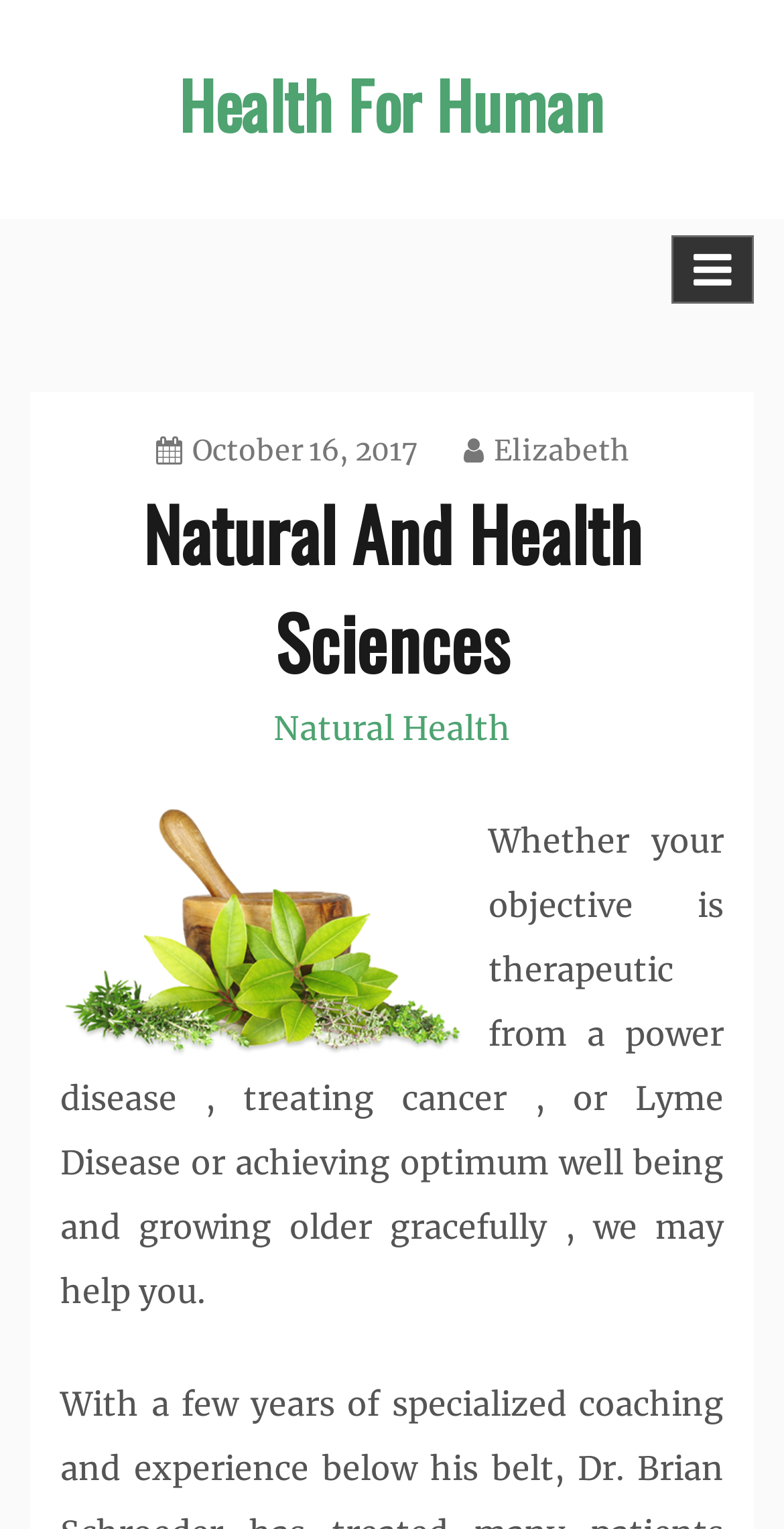Refer to the image and provide an in-depth answer to the question: 
What is the name of the website?

The name of the website can be found in the top-left corner of the webpage, where it is written as a link 'Health For Human'.